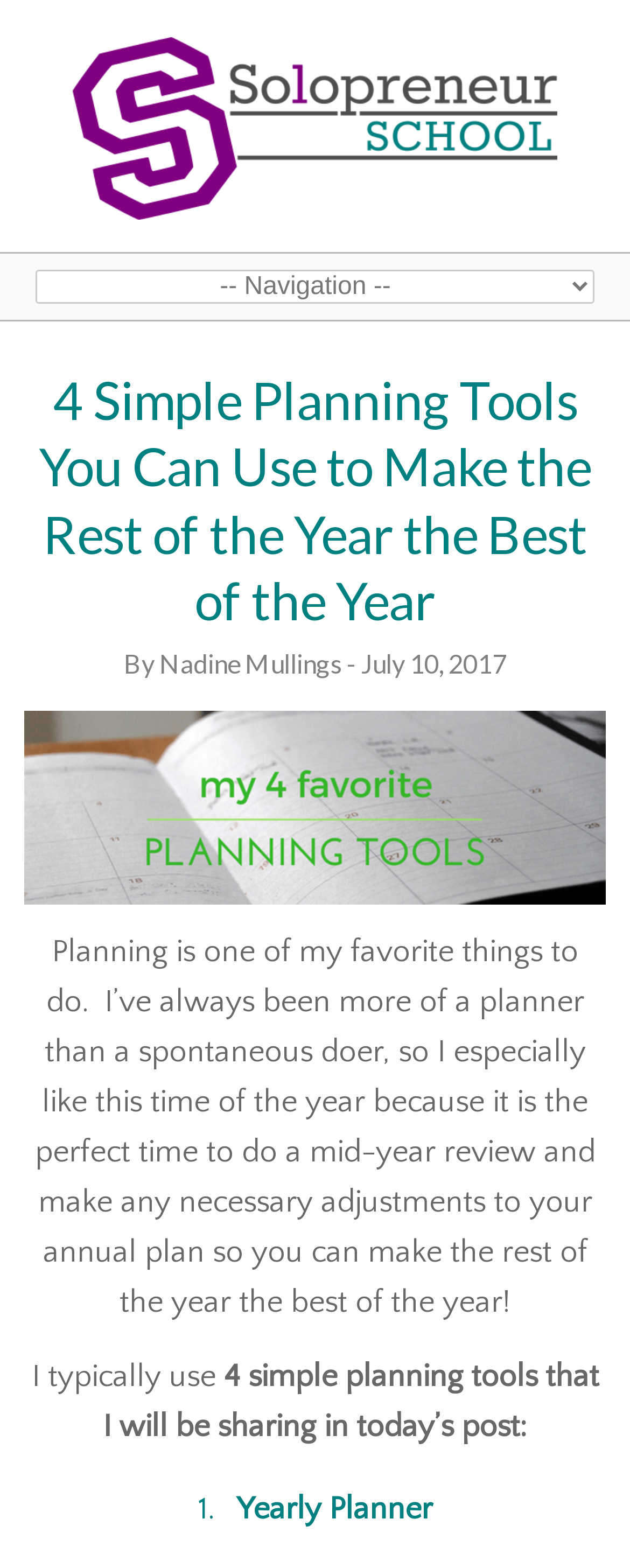Respond to the question below with a single word or phrase: What is the first planning tool mentioned?

Yearly Planner